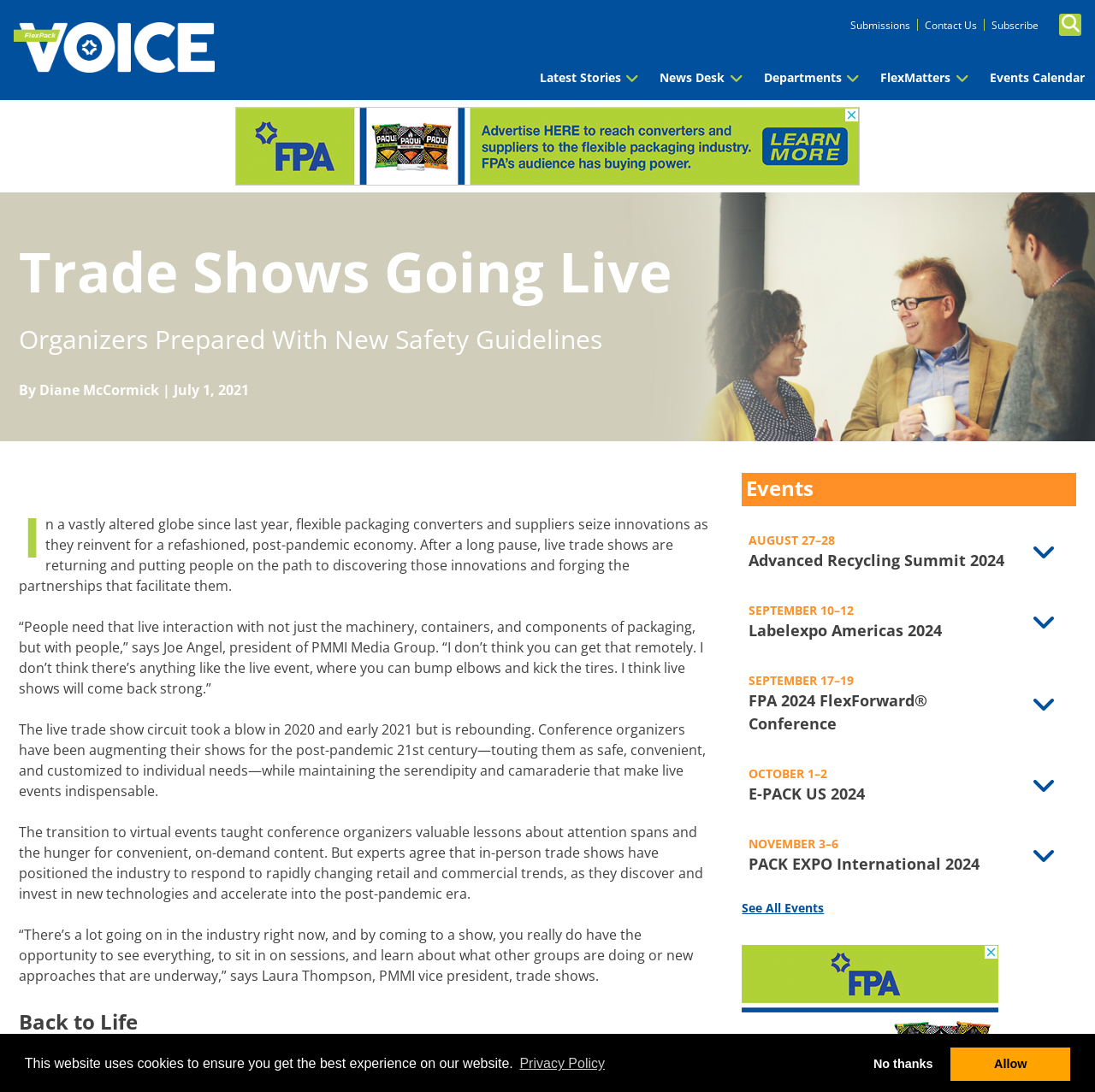Who is the president of PMMI Media Group?
Give a one-word or short-phrase answer derived from the screenshot.

Joe Angel